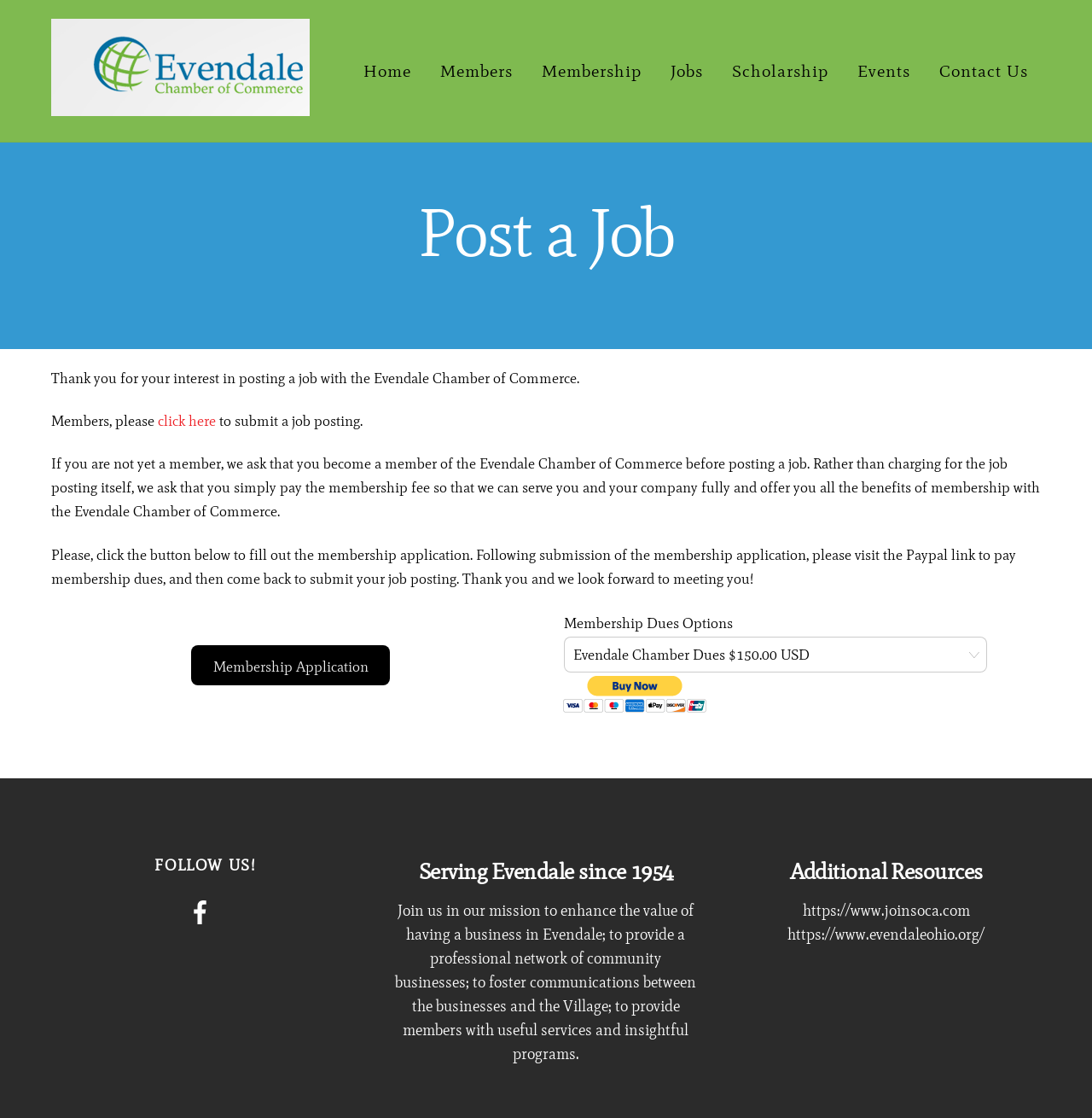Locate the bounding box coordinates of the element that should be clicked to execute the following instruction: "Click the 'facebook' link".

[0.165, 0.806, 0.208, 0.822]